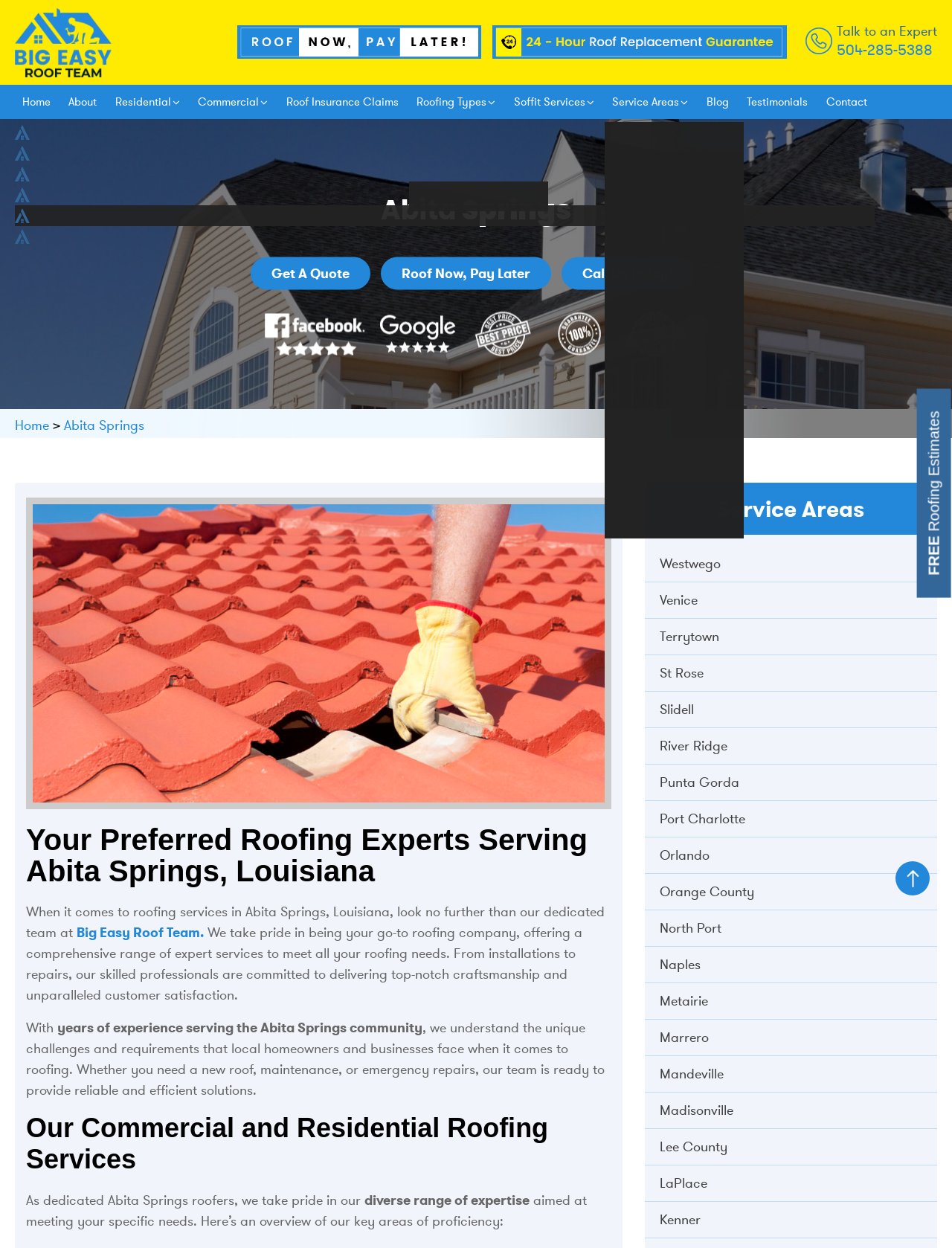Show the bounding box coordinates of the region that should be clicked to follow the instruction: "Learn about residential roofing services."

[0.113, 0.068, 0.197, 0.095]